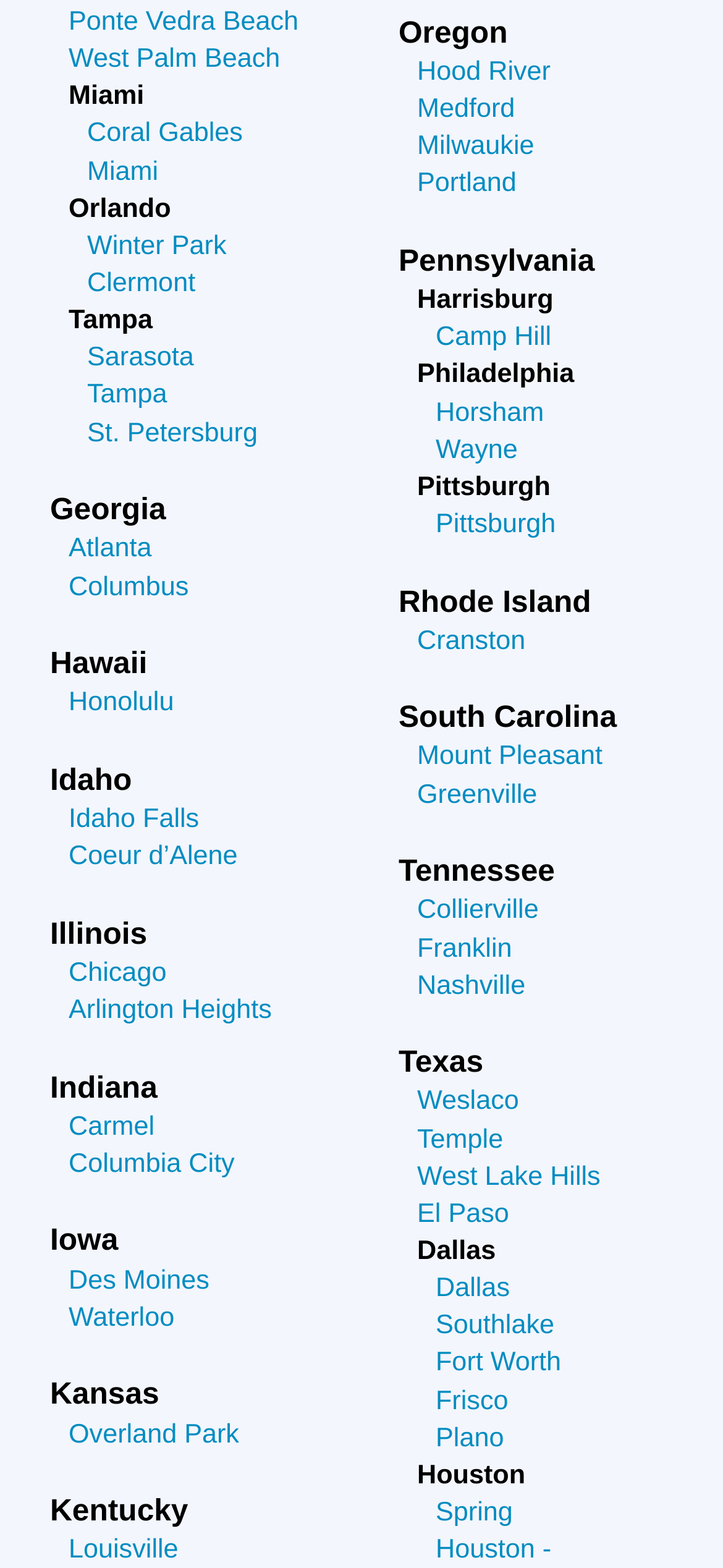How many cities are listed under Texas?
From the screenshot, supply a one-word or short-phrase answer.

7